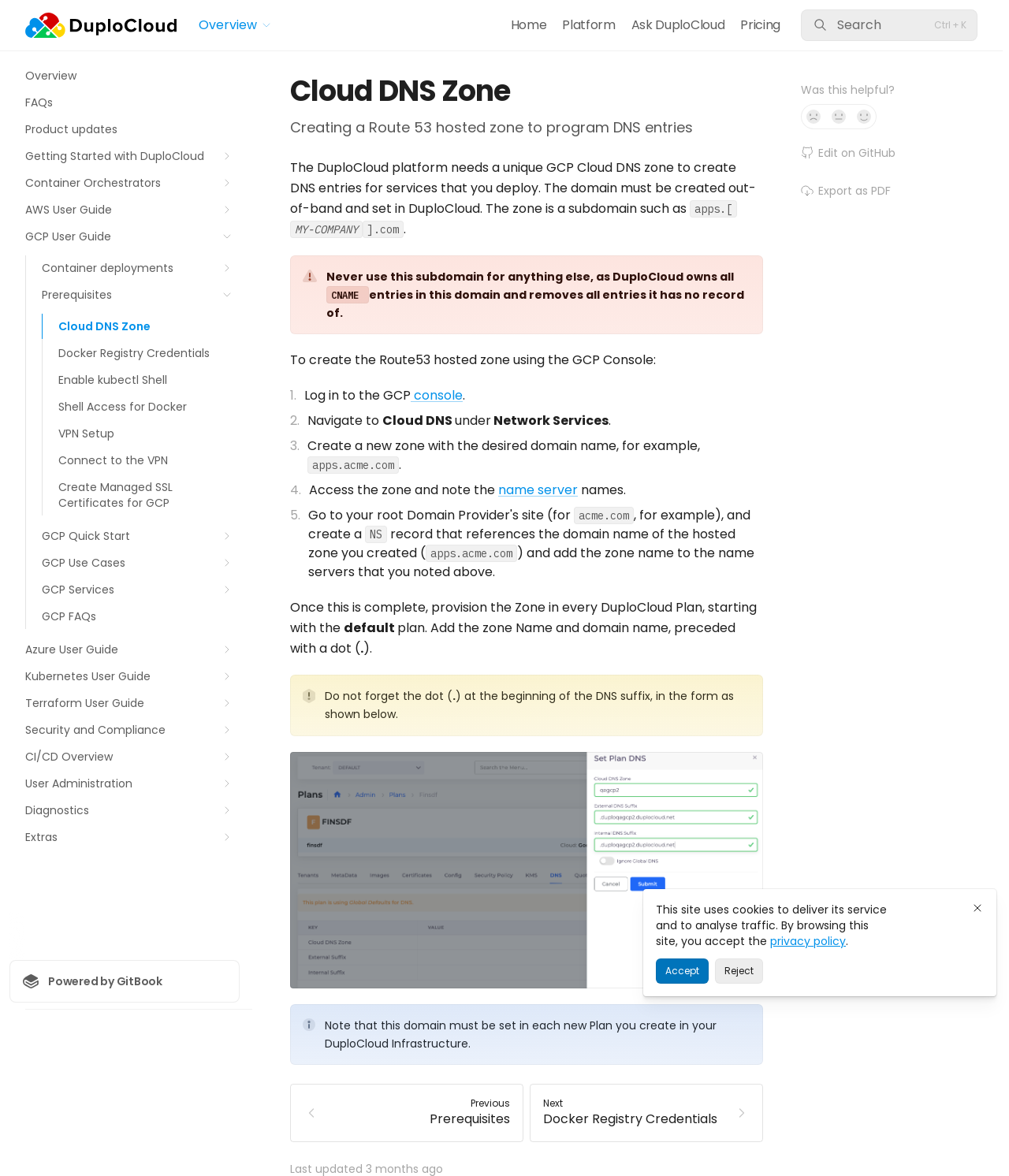Find the bounding box of the element with the following description: "Getting Started with DuploCloud". The coordinates must be four float numbers between 0 and 1, formatted as [left, top, right, bottom].

[0.009, 0.122, 0.238, 0.143]